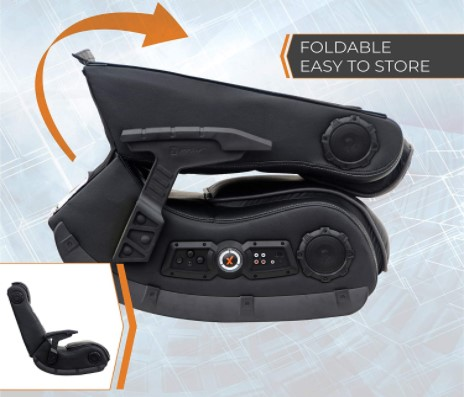What is the ideal user group for this gaming chair?
Using the image, give a concise answer in the form of a single word or short phrase.

Gamers on the go